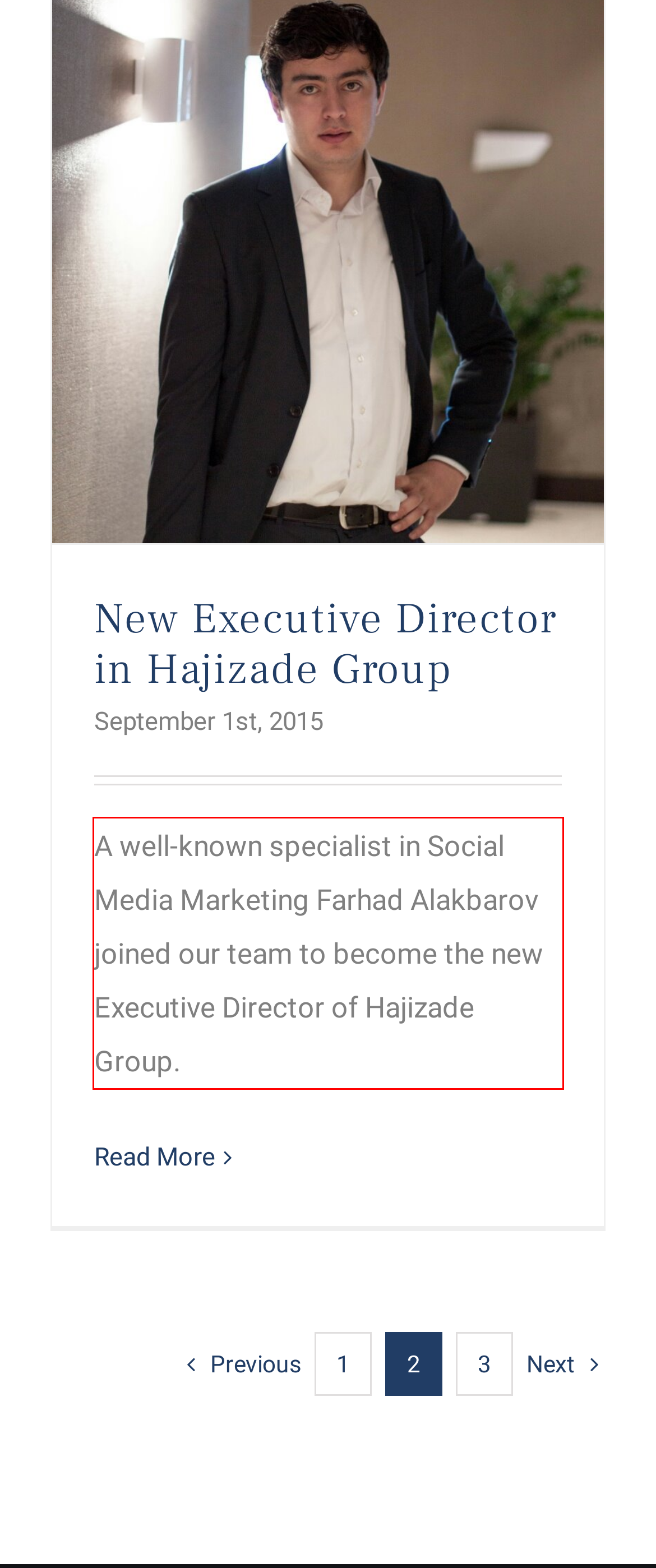Analyze the screenshot of a webpage where a red rectangle is bounding a UI element. Extract and generate the text content within this red bounding box.

A well-known specialist in Social Media Marketing Farhad Alakbarov joined our team to become the new Executive Director of Hajizade Group.